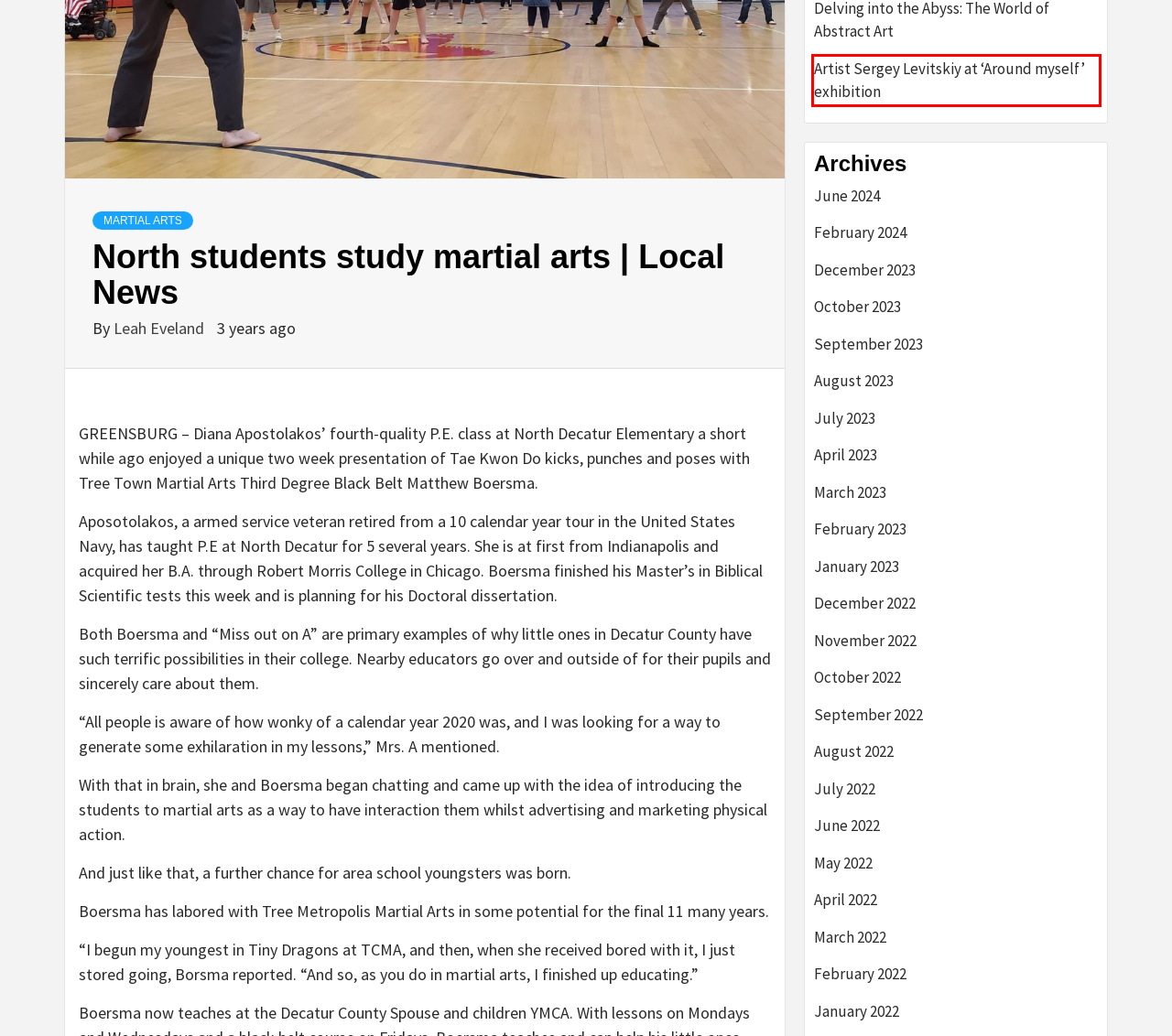You have a screenshot of a webpage with a red bounding box around a UI element. Determine which webpage description best matches the new webpage that results from clicking the element in the bounding box. Here are the candidates:
A. July 2022 - planning moors
B. June 2022 - planning moors
C. December 2022 - planning moors
D. October 2022 - planning moors
E. Artist Sergey Levitskiy at ‘Around myself’ exhibition - planning moors
F. May 2022 - planning moors
G. August 2022 - planning moors
H. April 2022 - planning moors

E